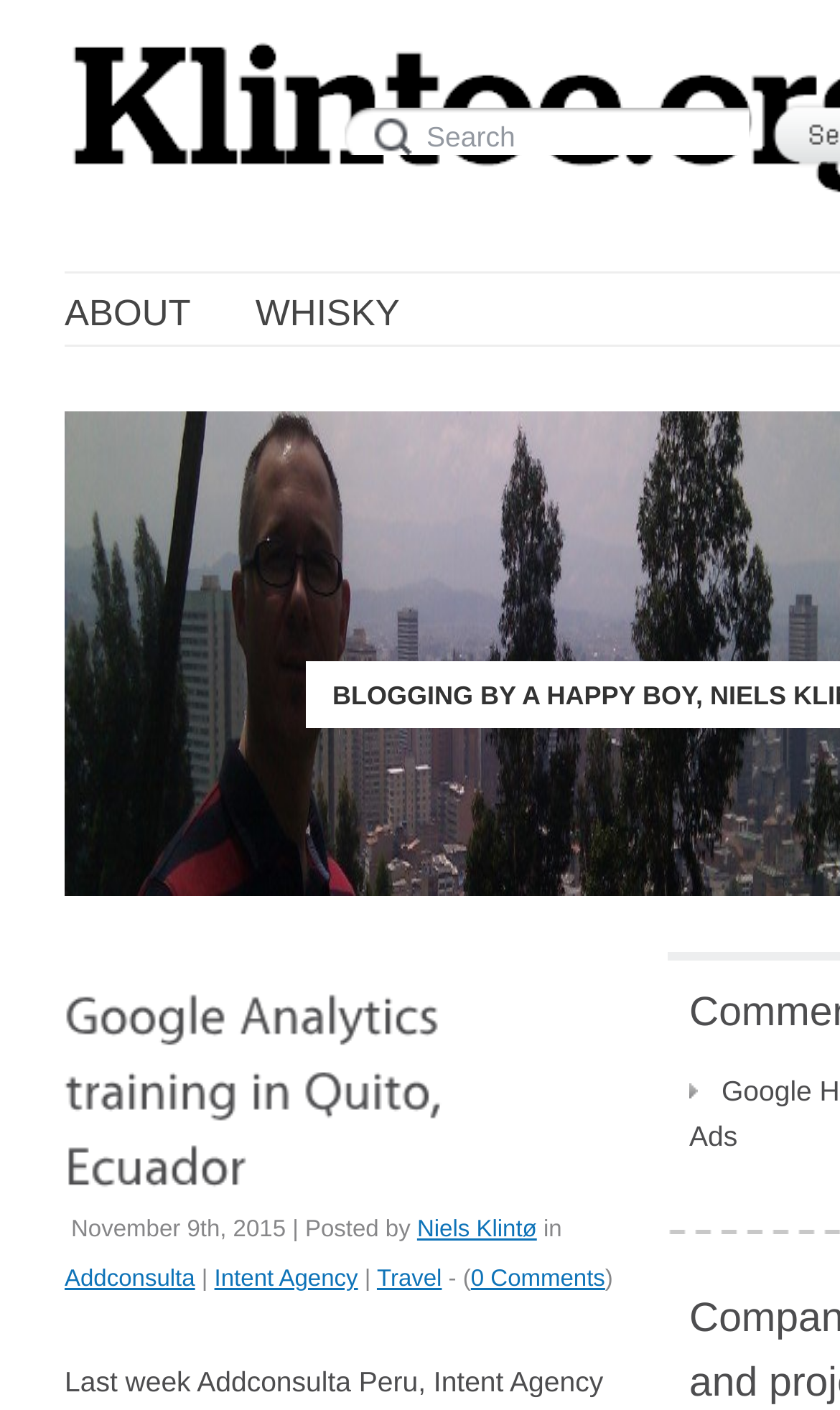What is the category of the article?
Look at the screenshot and give a one-word or phrase answer.

Travel